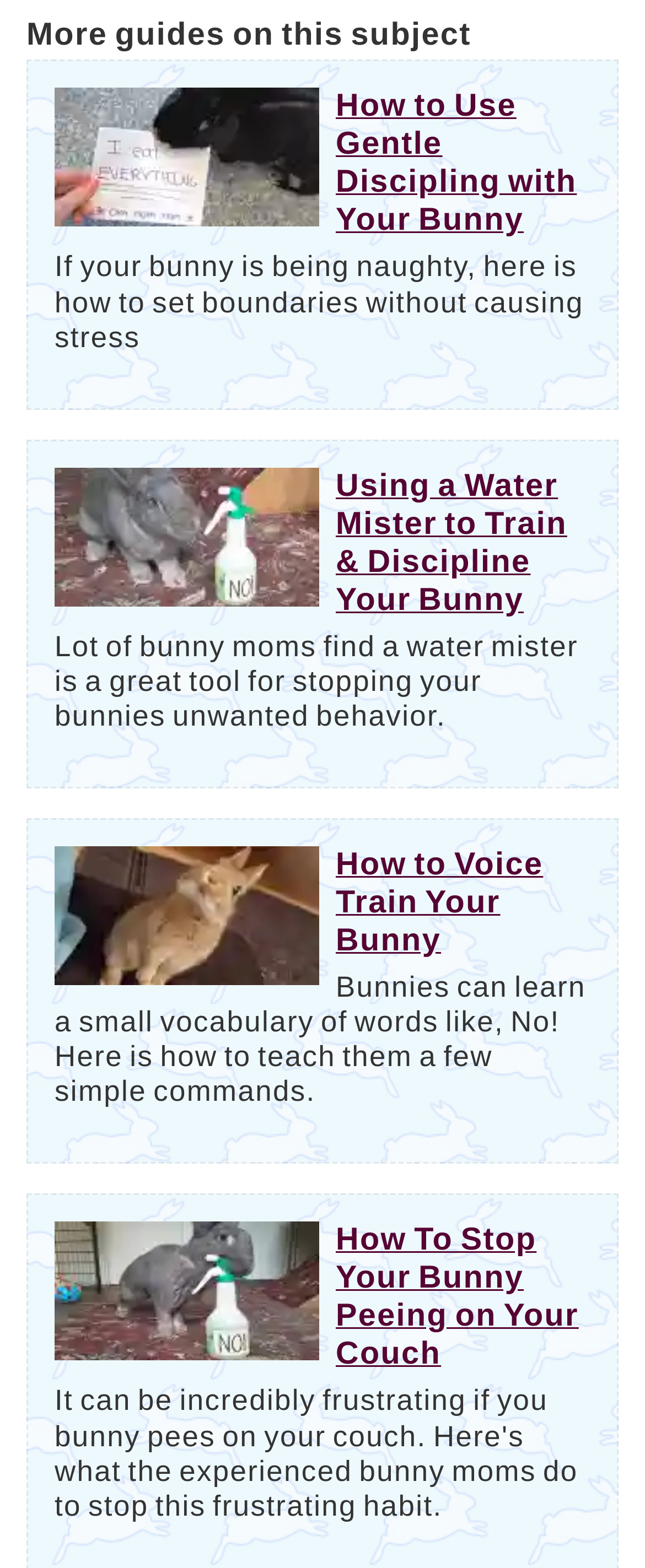Use one word or a short phrase to answer the question provided: 
Can bunnies learn simple commands?

Yes